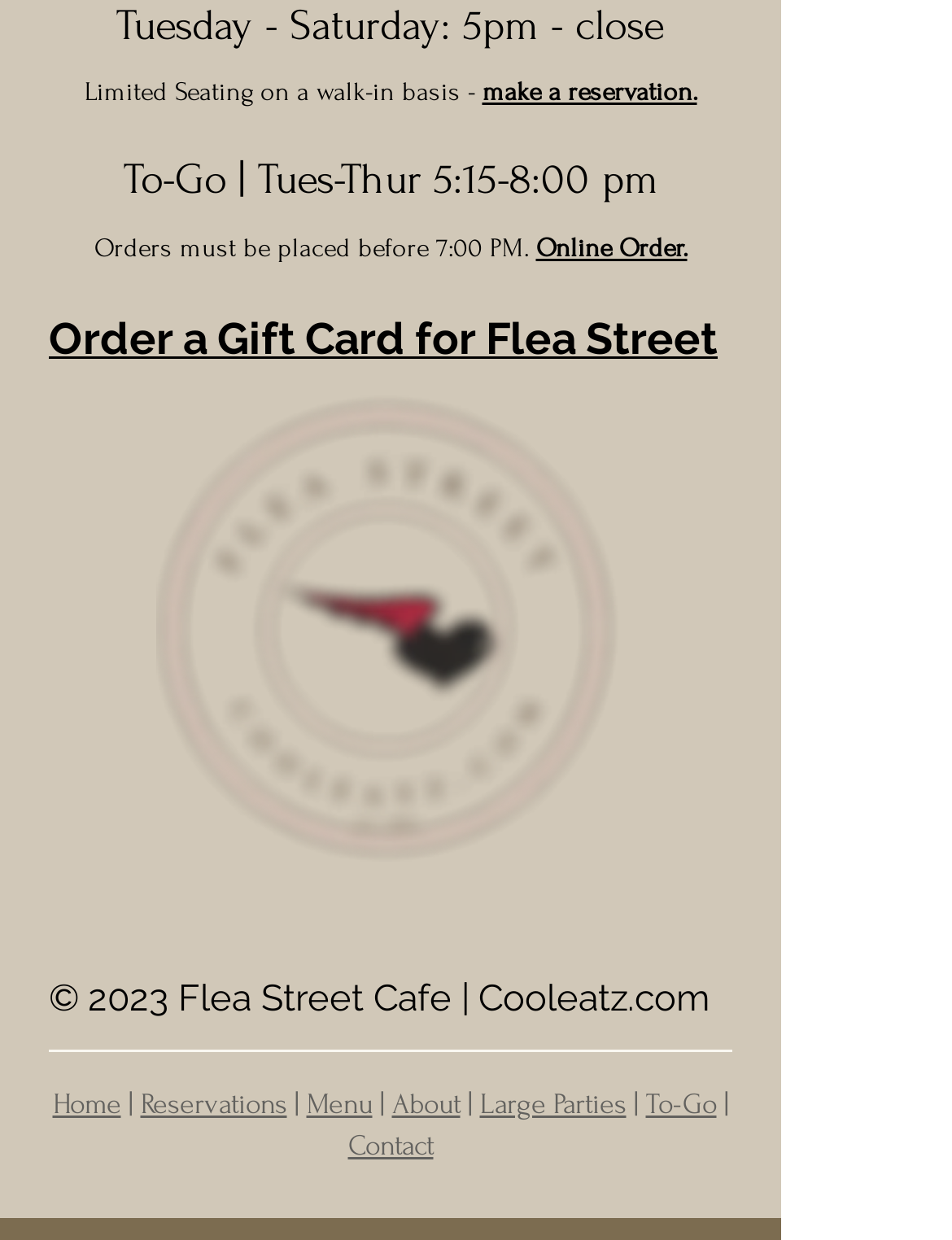Using the element description aria-label="Facebook", predict the bounding box coordinates for the UI element. Provide the coordinates in (top-left x, top-left y, bottom-right x, bottom-right y) format with values ranging from 0 to 1.

[0.274, 0.714, 0.338, 0.763]